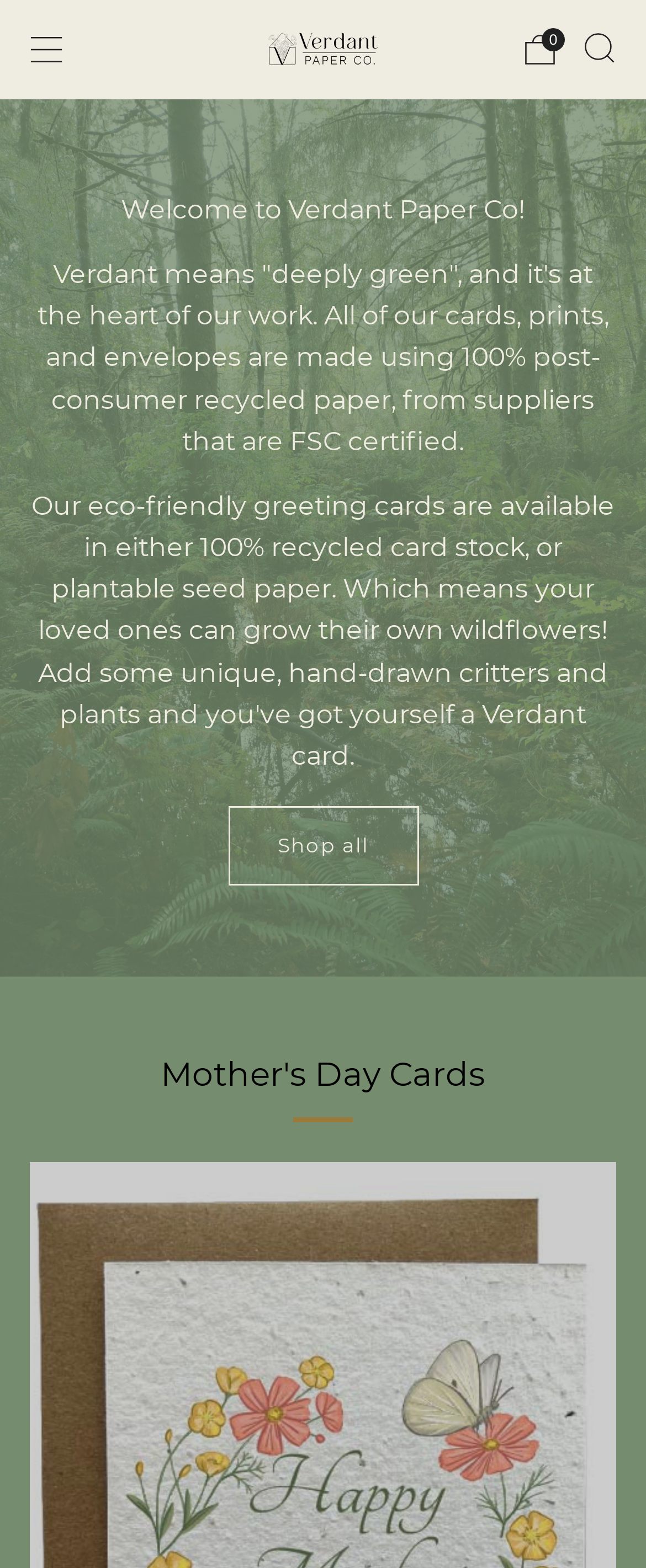What is the name of the company?
Please provide a single word or phrase answer based on the image.

Verdant Paper Co.